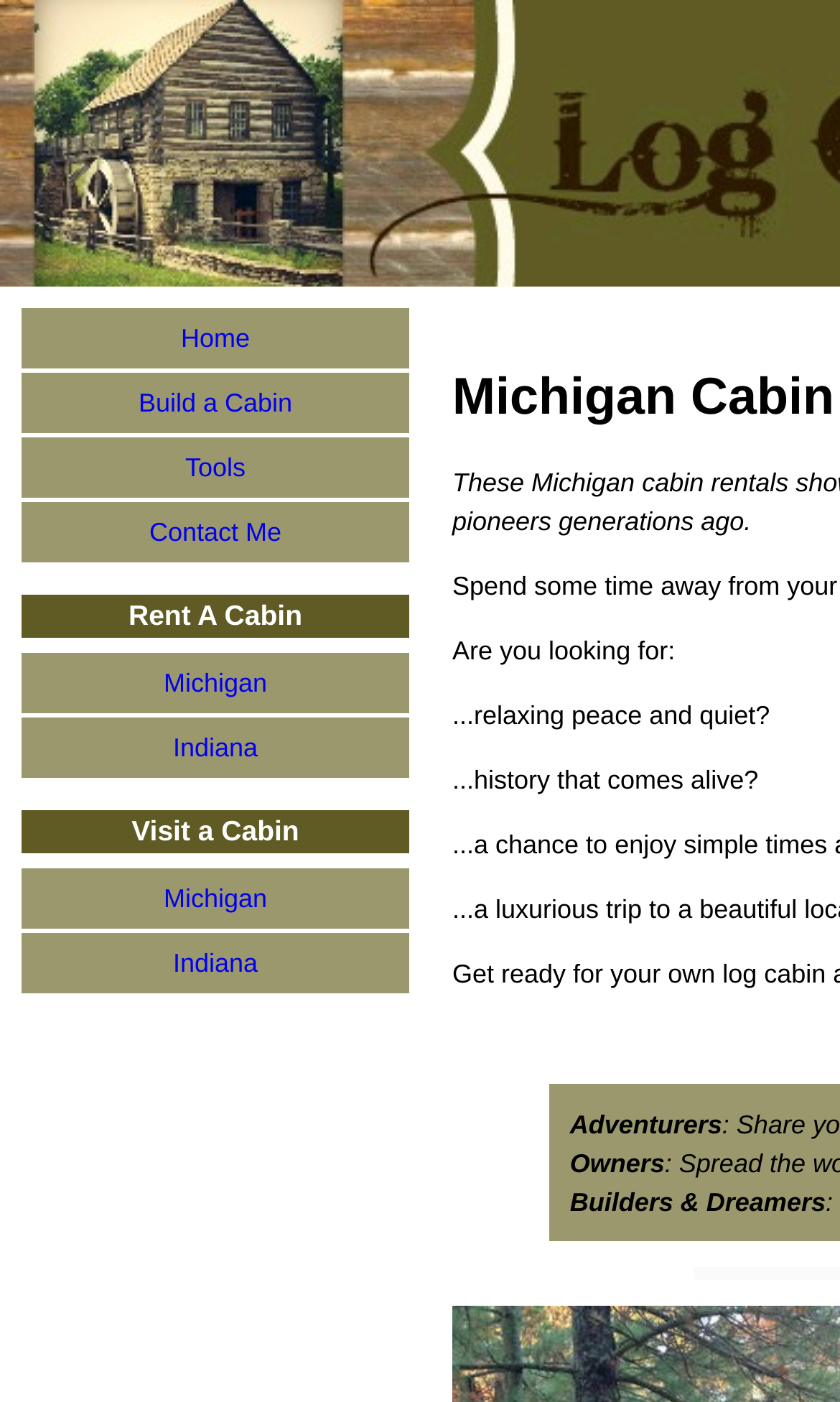How many states are mentioned on the webpage for cabin rentals?
From the screenshot, provide a brief answer in one word or phrase.

Two